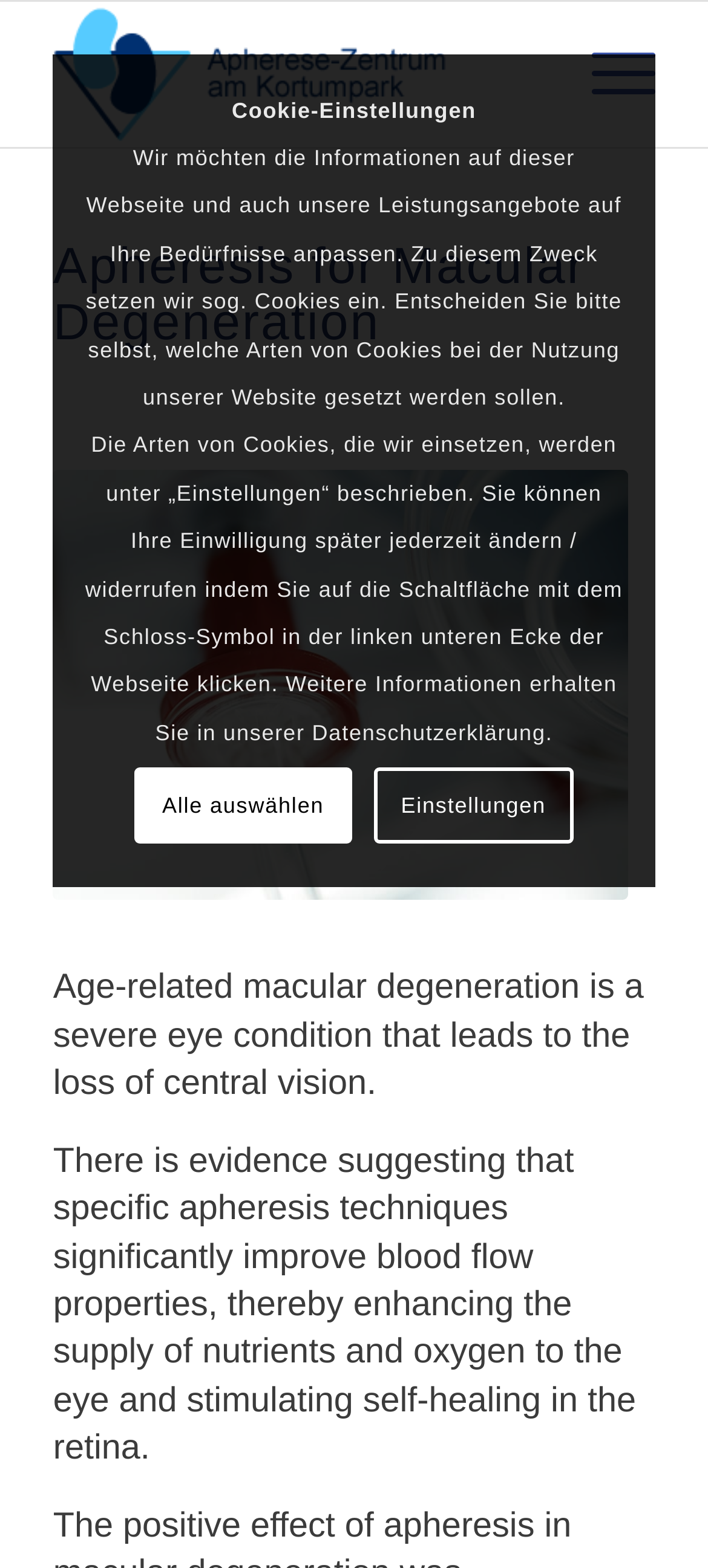Respond with a single word or phrase to the following question: What is the name of the center mentioned on the webpage?

Apherese-Zentrum am Kortumpark